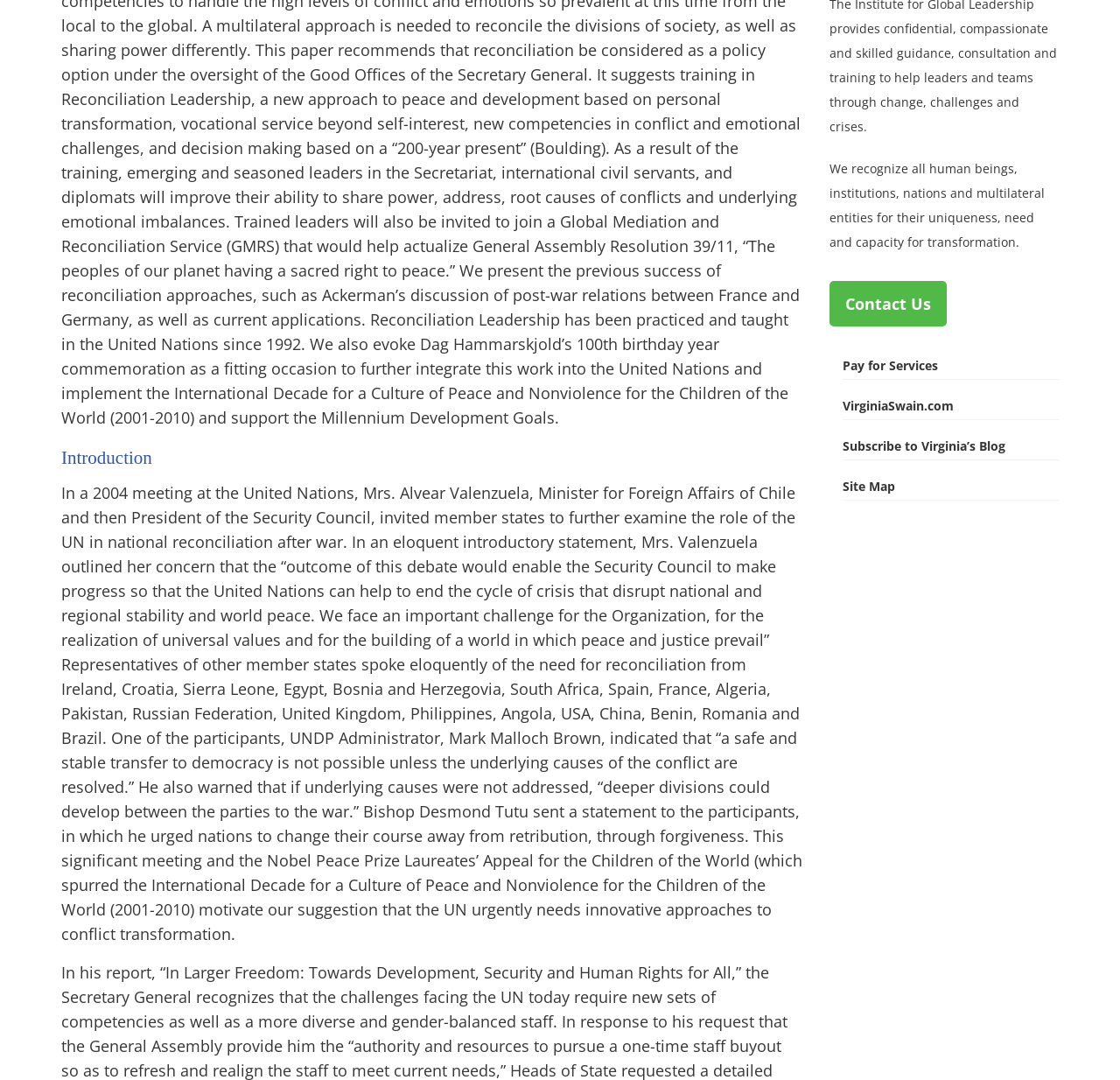Bounding box coordinates should be provided in the format (top-left x, top-left y, bottom-right x, bottom-right y) with all values between 0 and 1. Identify the bounding box for this UI element: Contact Us

[0.74, 0.26, 0.845, 0.302]